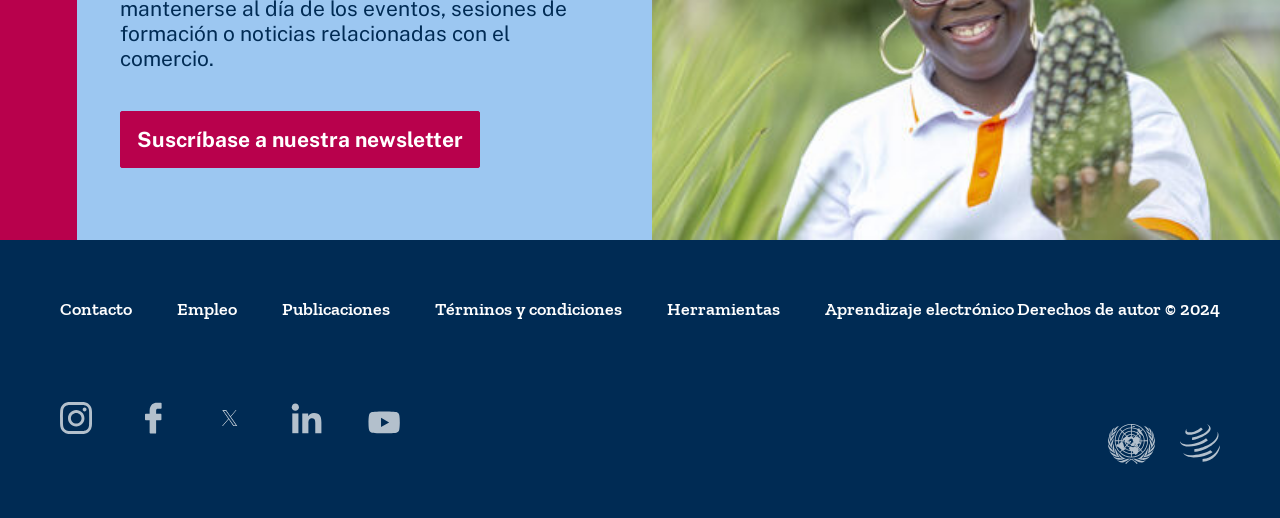Please predict the bounding box coordinates of the element's region where a click is necessary to complete the following instruction: "Visit the Instagram page". The coordinates should be represented by four float numbers between 0 and 1, i.e., [left, top, right, bottom].

[0.047, 0.776, 0.072, 0.838]